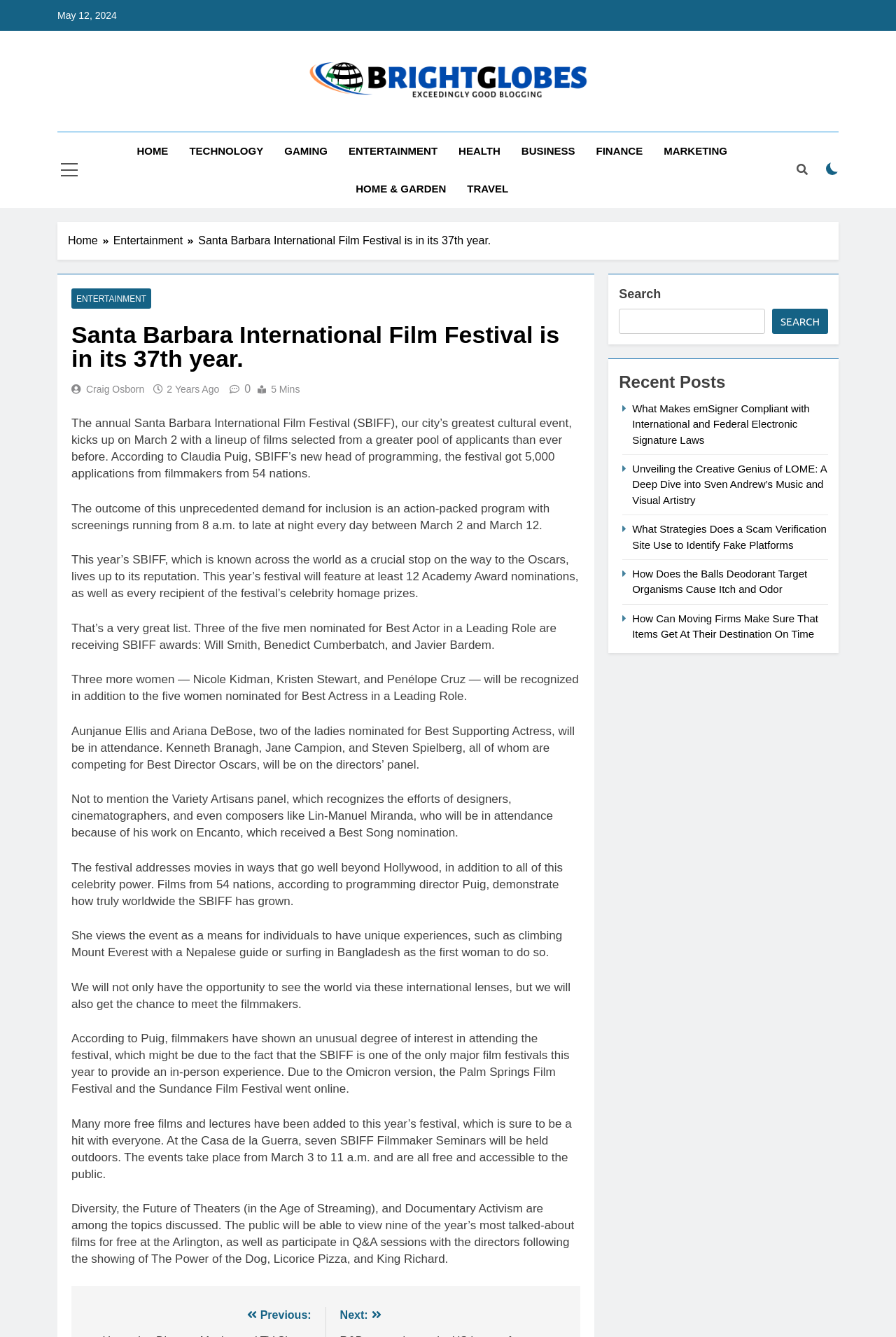What is the name of the new head of programming of SBIFF?
Use the information from the image to give a detailed answer to the question.

The name of the new head of programming of SBIFF can be found in the text 'According to Claudia Puig, SBIFF’s new head of programming, the festival got 5,000 applications from filmmakers from 54 nations.'